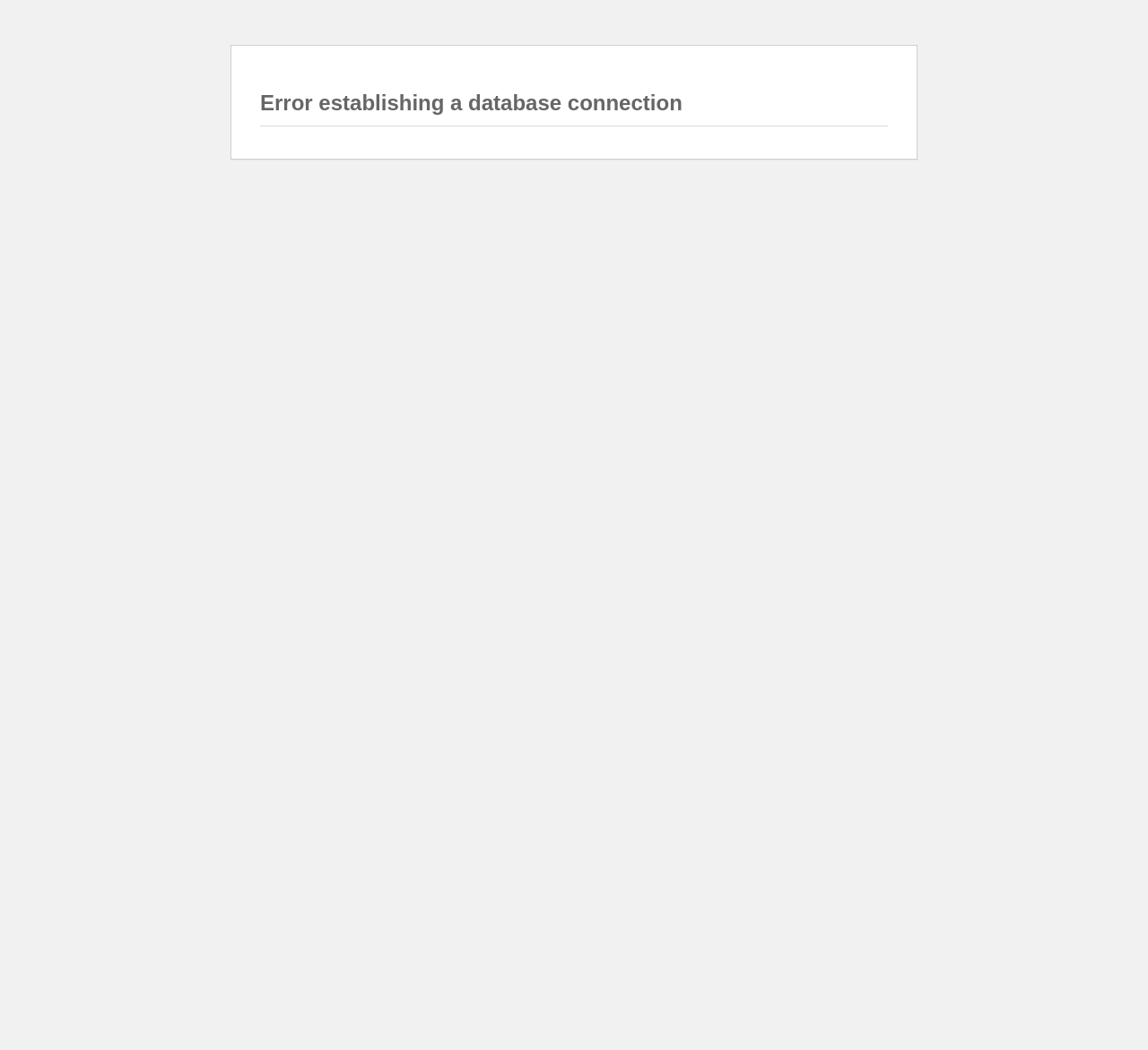Can you extract the primary headline text from the webpage?

Error establishing a database connection